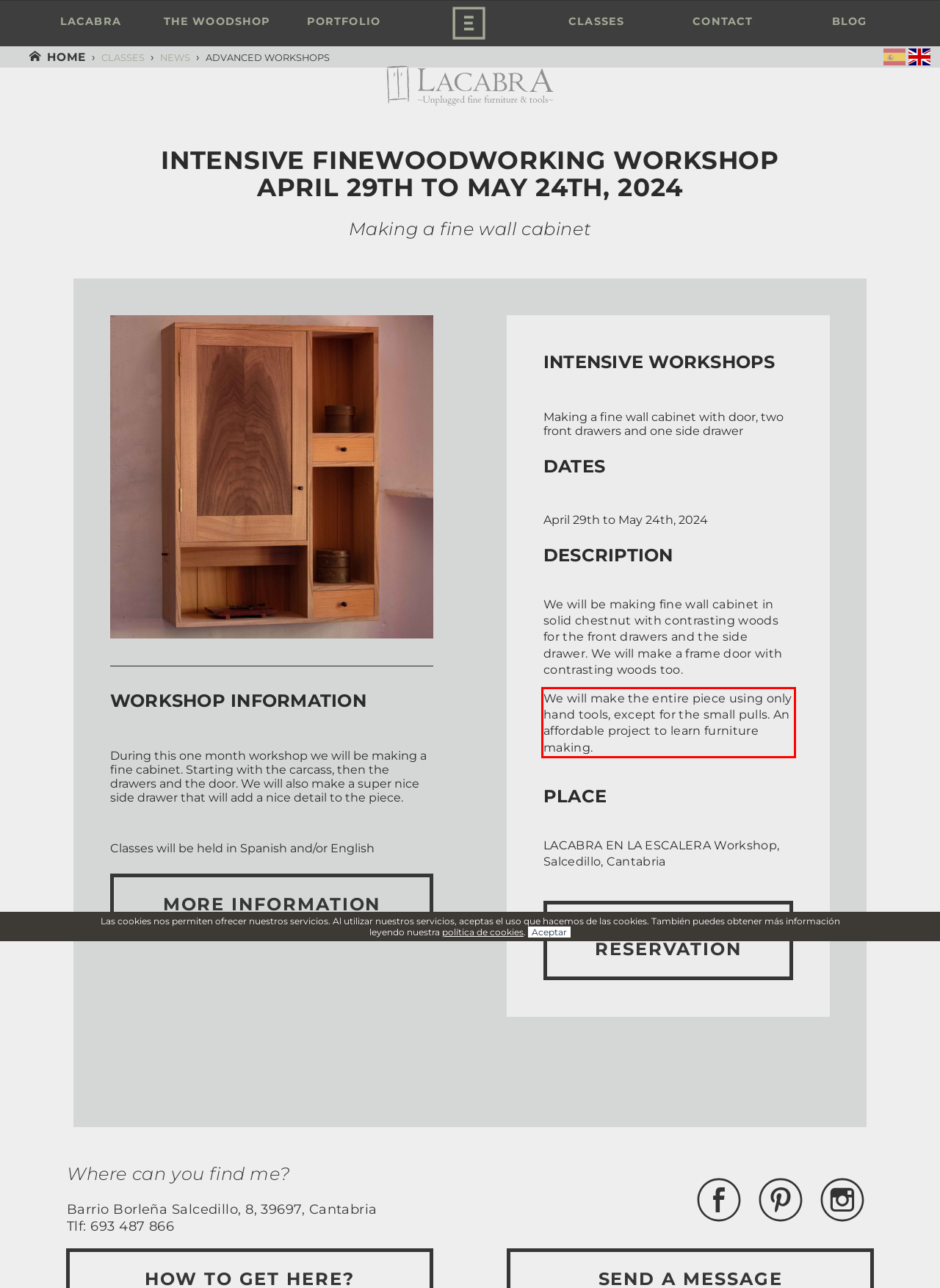Review the screenshot of the webpage and recognize the text inside the red rectangle bounding box. Provide the extracted text content.

We will make the entire piece using only hand tools, except for the small pulls. An affordable project to learn furniture making.